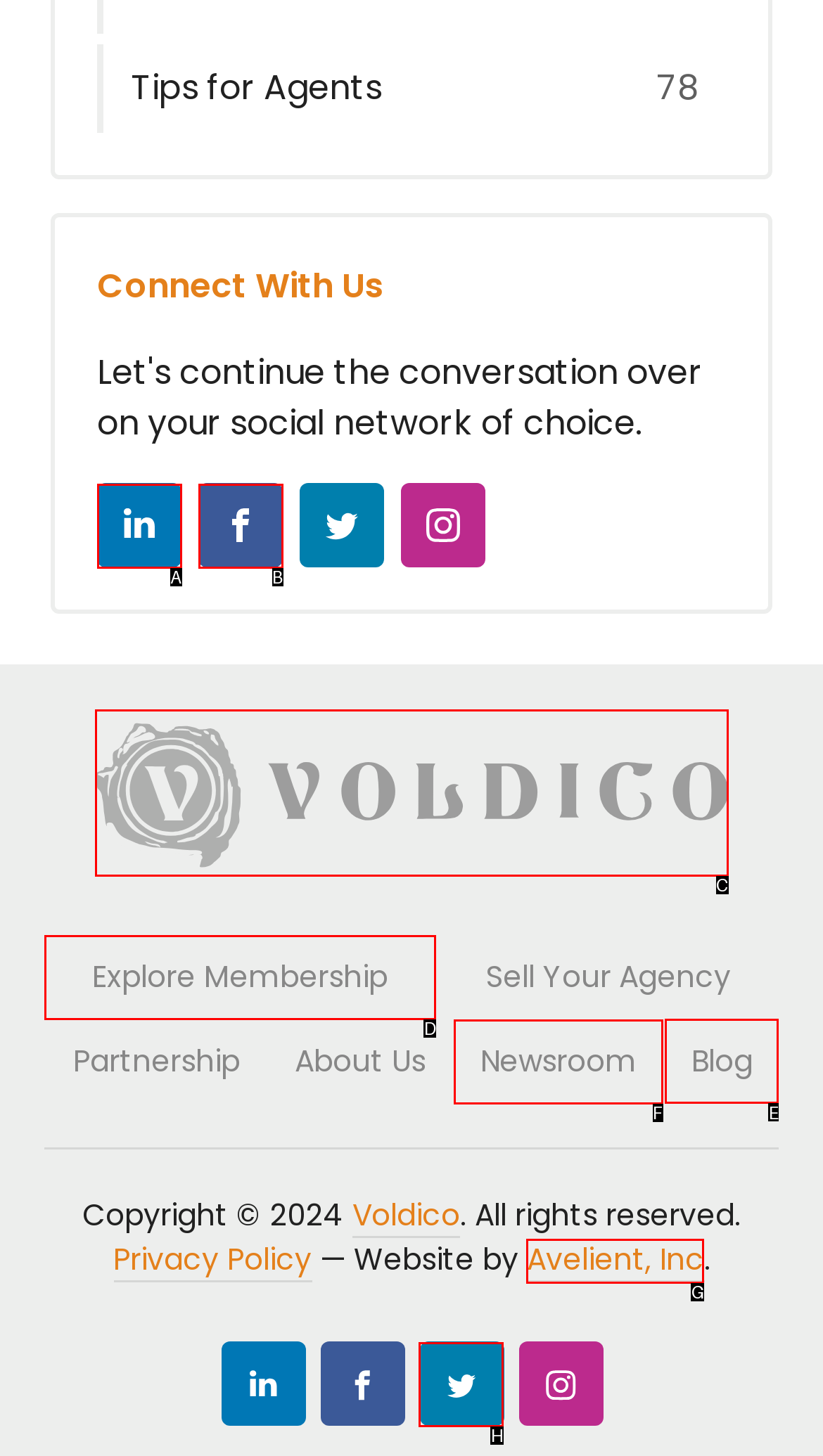Tell me which one HTML element I should click to complete the following task: Read the blog Answer with the option's letter from the given choices directly.

E